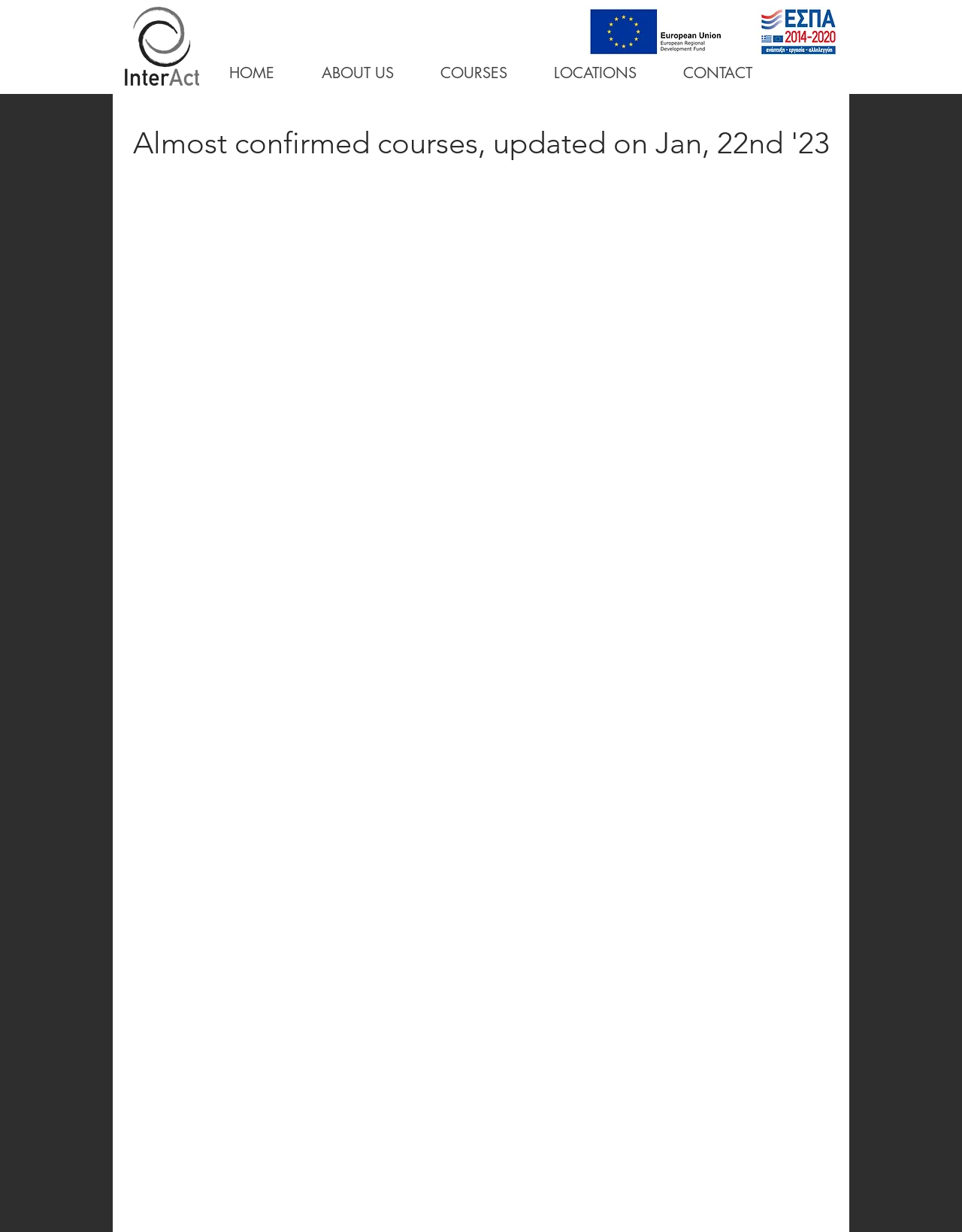Identify the bounding box for the given UI element using the description provided. Coordinates should be in the format (top-left x, top-left y, bottom-right x, bottom-right y) and must be between 0 and 1. Here is the description: LOCATIONS

[0.551, 0.046, 0.685, 0.073]